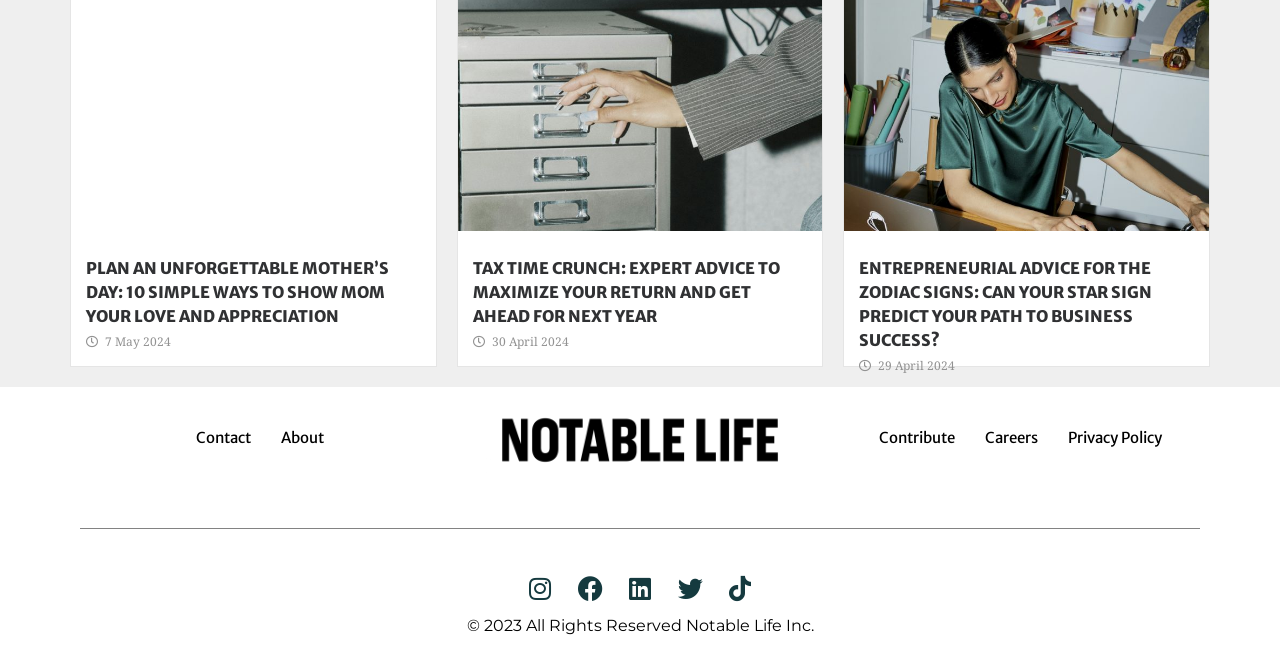Please identify the bounding box coordinates of the area that needs to be clicked to fulfill the following instruction: "Visit the 'About' page."

[0.22, 0.636, 0.253, 0.669]